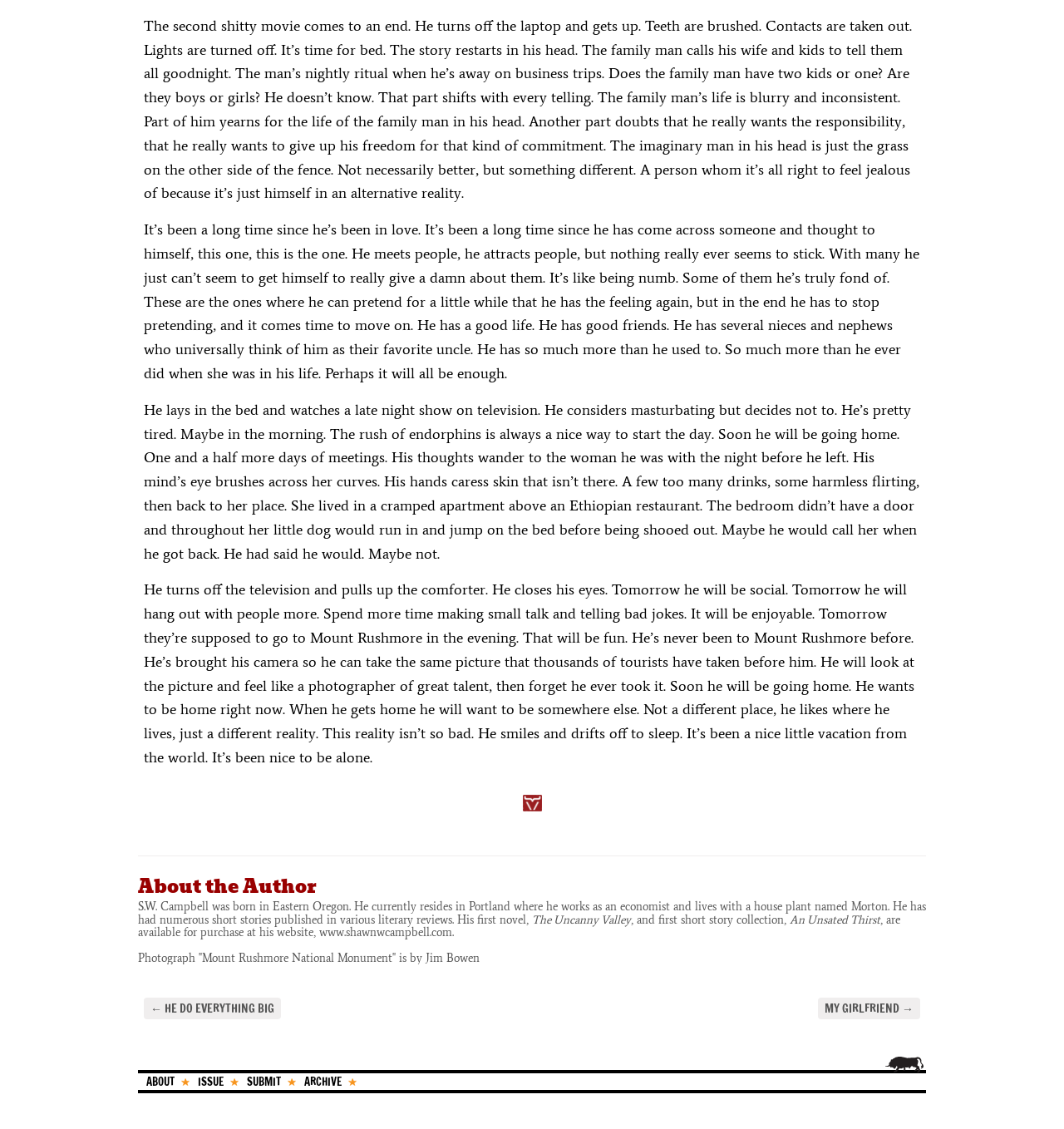What is the name of the monument mentioned in the story?
Give a single word or phrase answer based on the content of the image.

Mount Rushmore